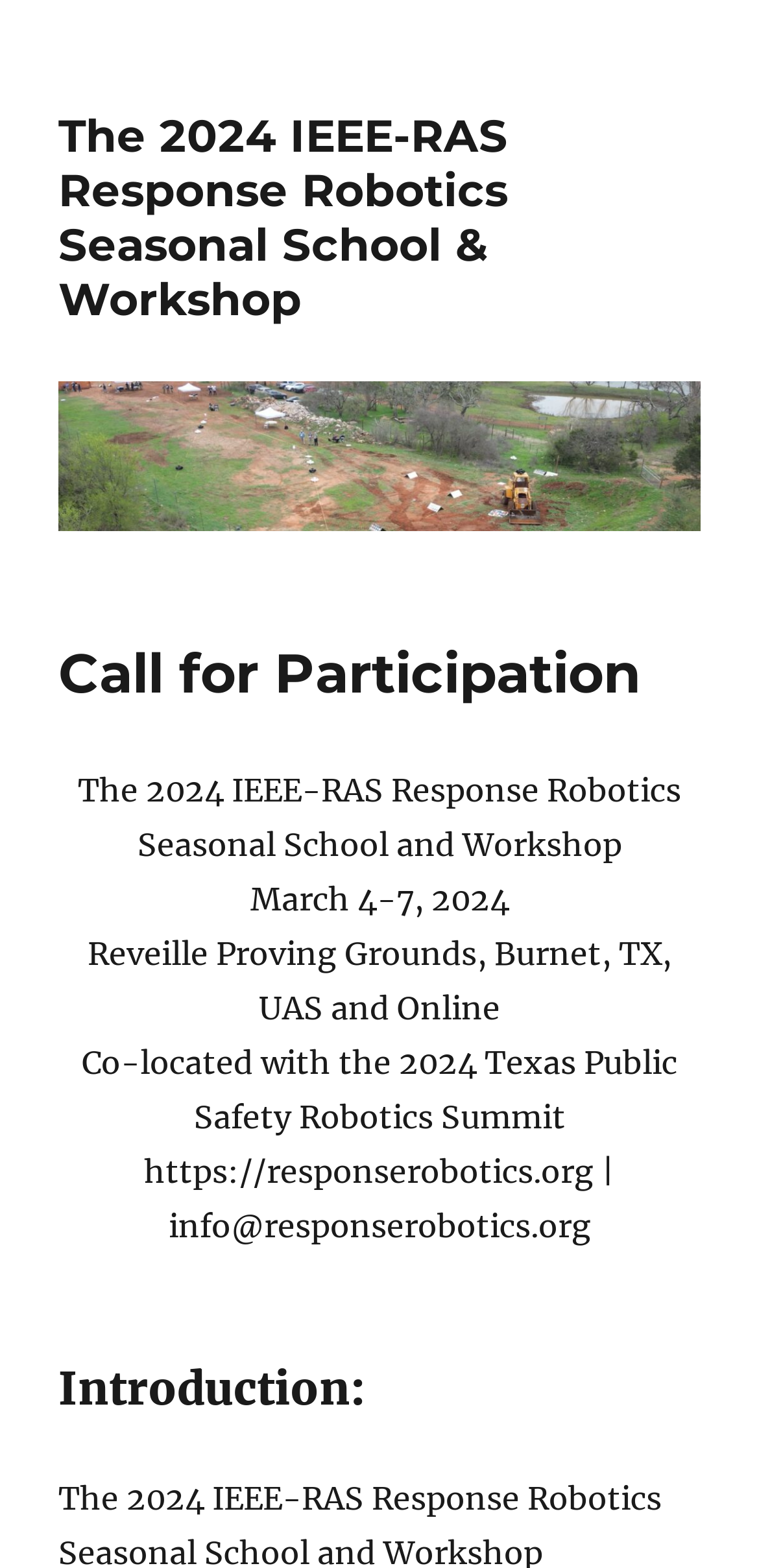Reply to the question with a single word or phrase:
What is the website of the Response Robotics organization?

https://responserobotics.org